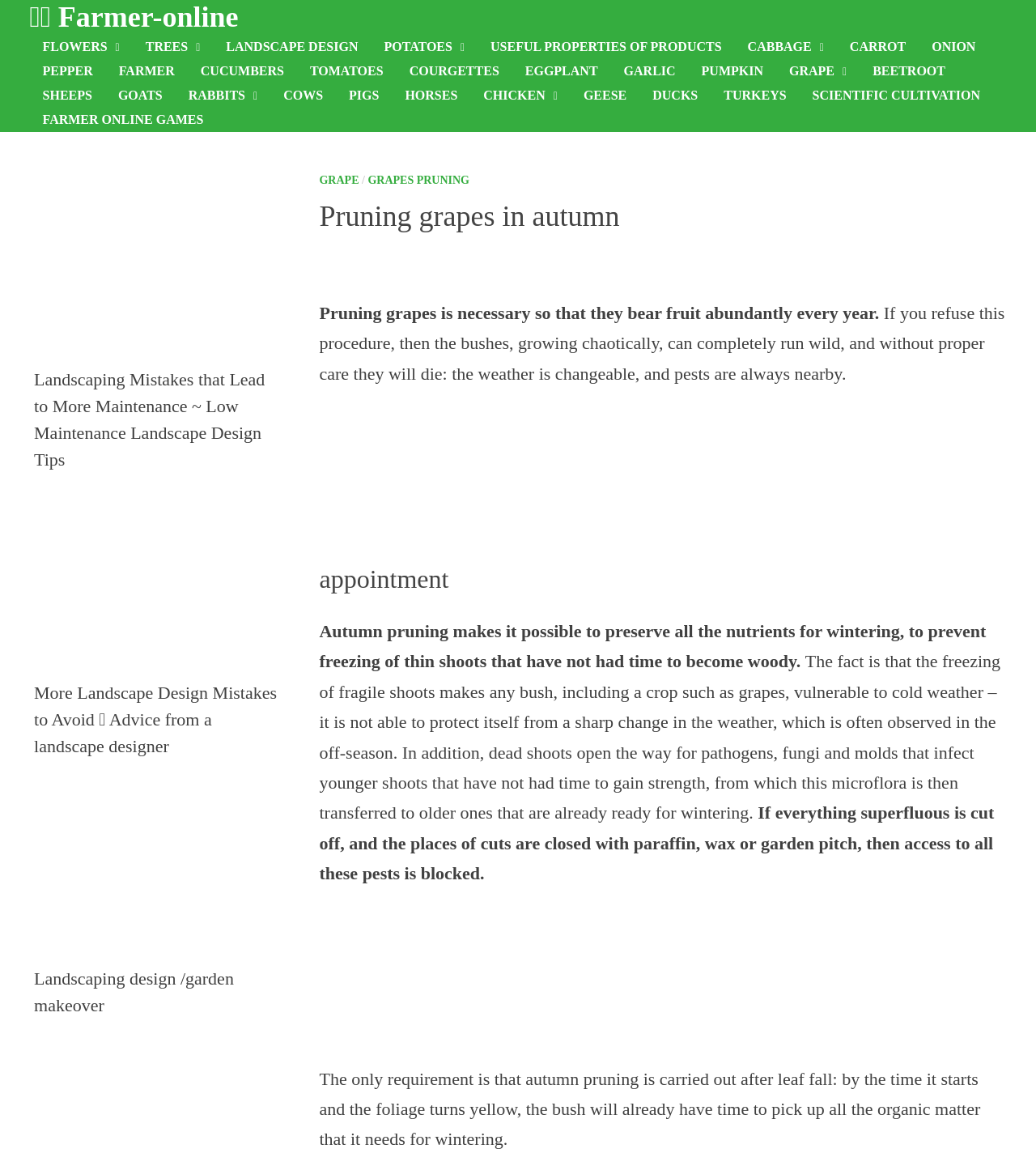Please identify the bounding box coordinates of the region to click in order to complete the given instruction: "View the image about pruning grapes in autumn". The coordinates should be four float numbers between 0 and 1, i.e., [left, top, right, bottom].

[0.308, 0.355, 0.543, 0.459]